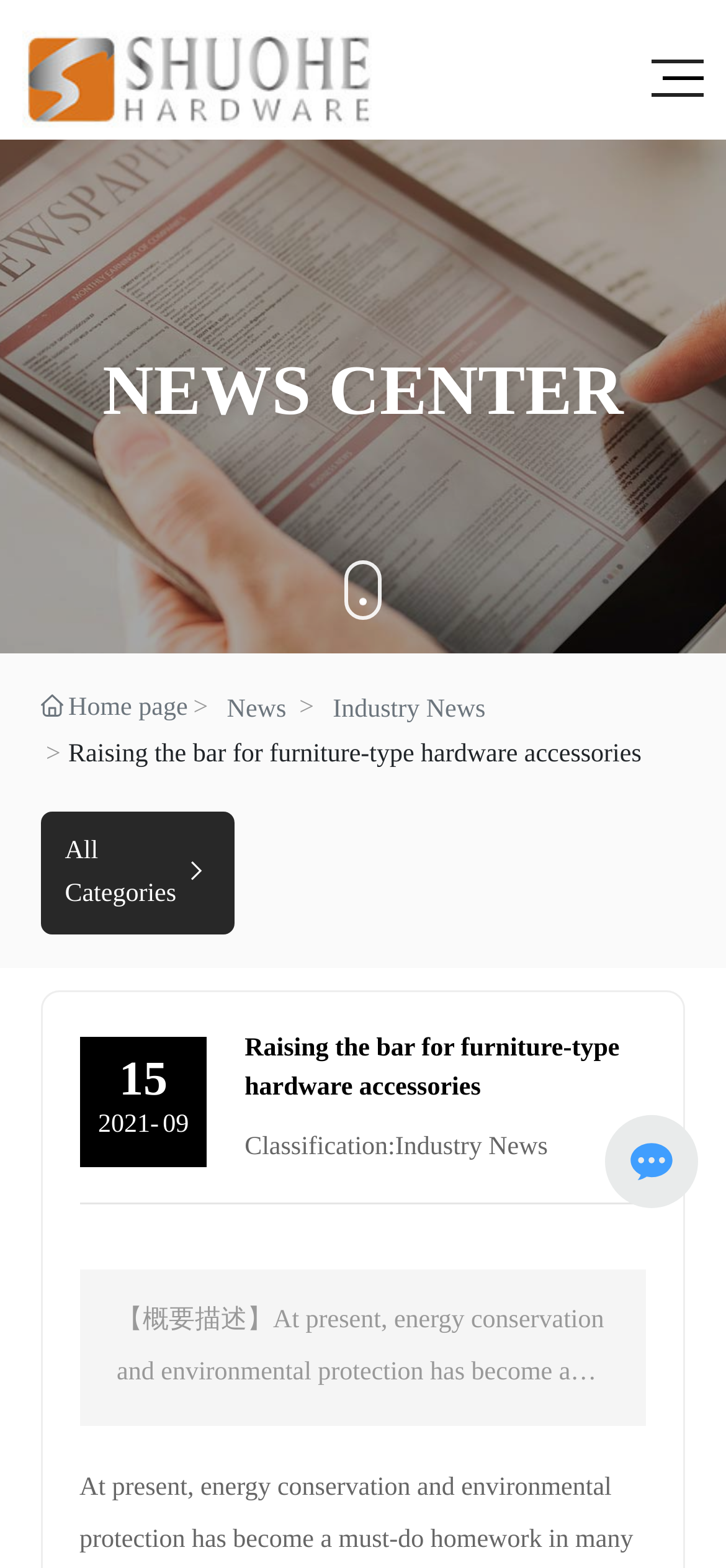Based on the image, please respond to the question with as much detail as possible:
What is the date of the news article?

I determined the answer by looking at the section with the news article, where I found a series of static text elements with the date '2021', a hyphen, and the day '09'. This suggests that the date of the news article is 2021-09.